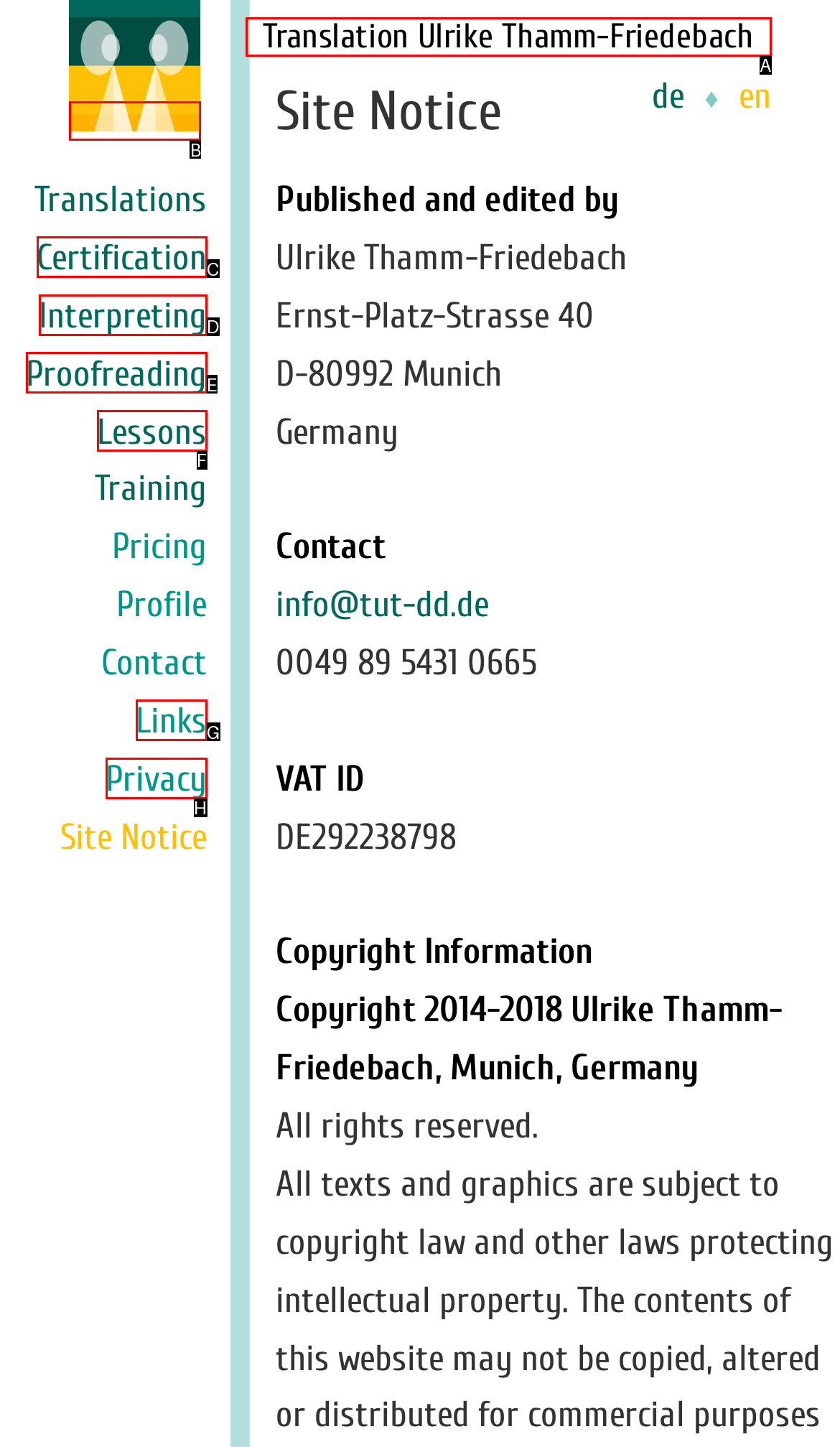With the provided description: Interpreting, select the most suitable HTML element. Respond with the letter of the selected option.

D